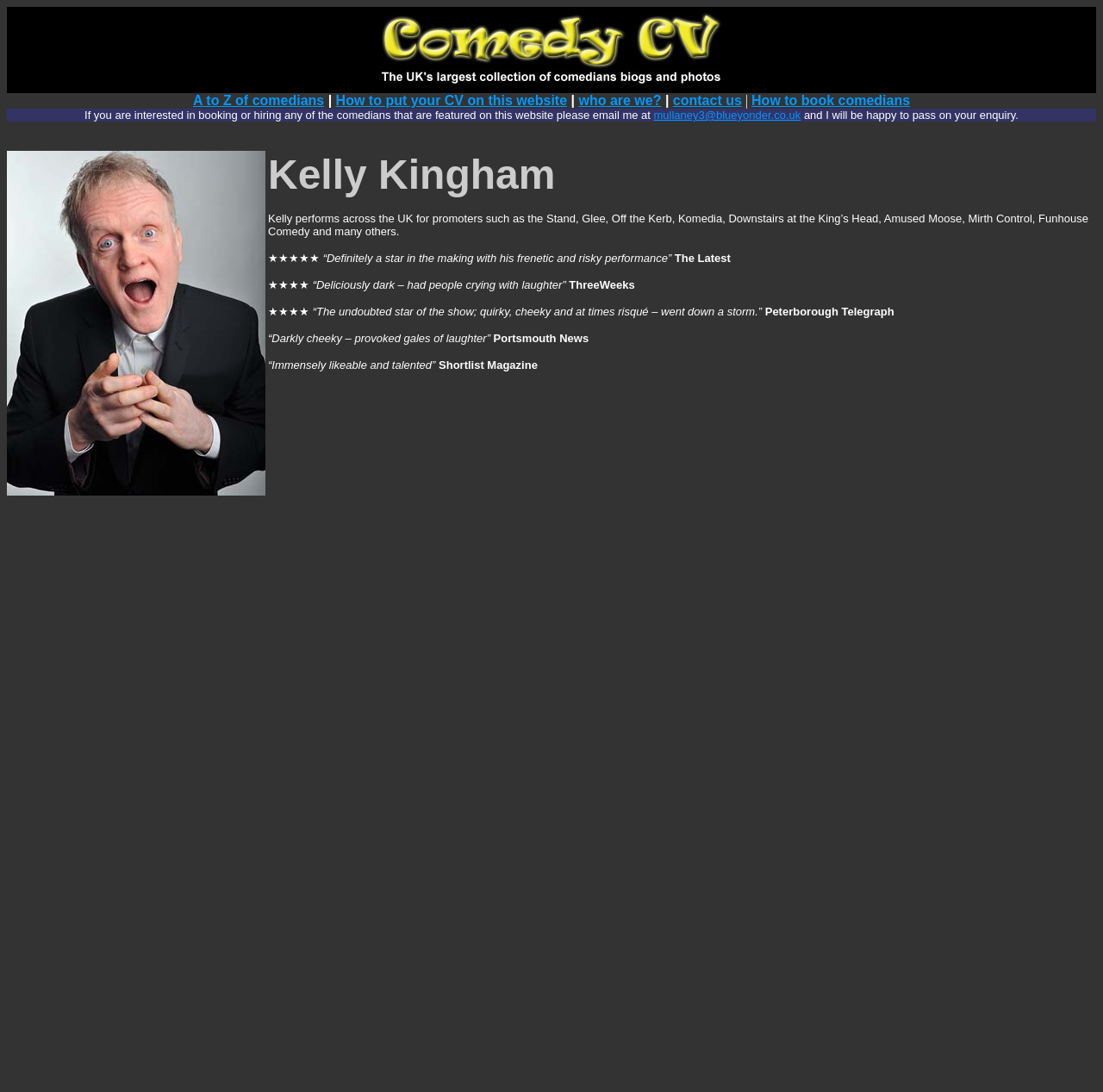What is the email address to contact for booking comedians?
Examine the screenshot and reply with a single word or phrase.

mullaney3@blueyonder.co.uk